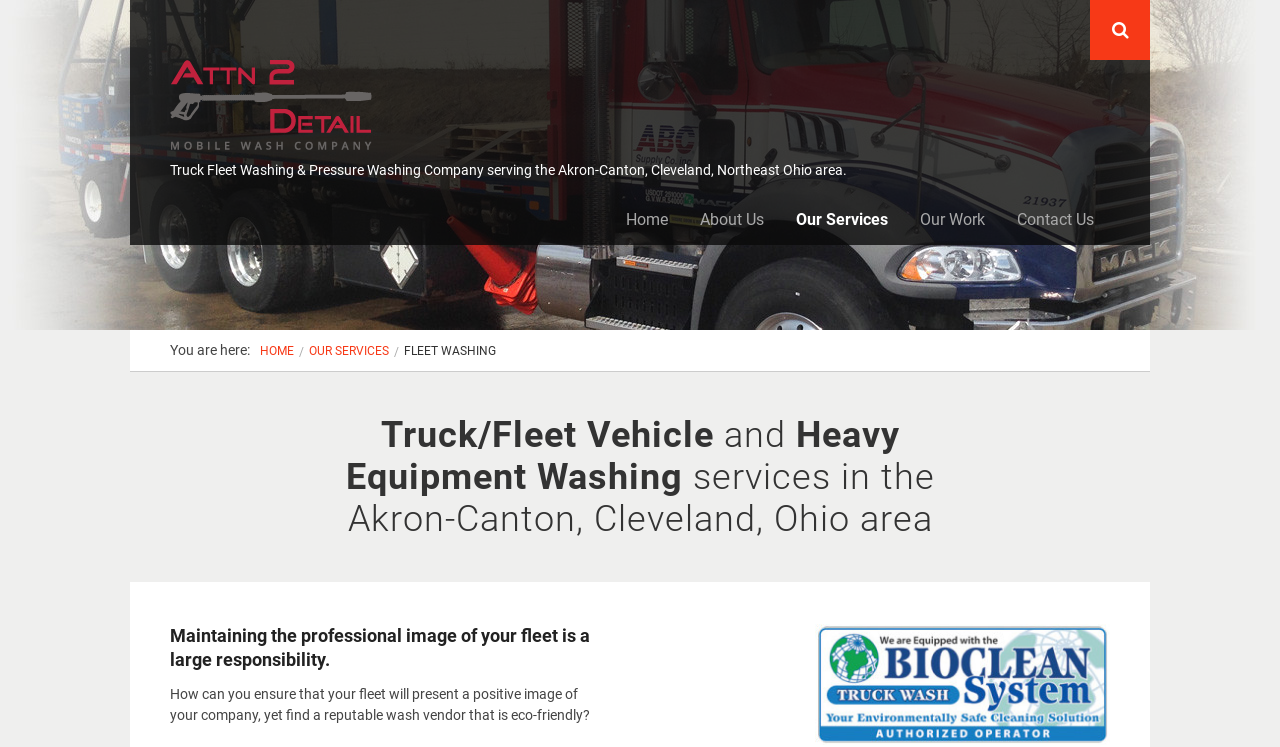What is the company's focus?
Please use the image to provide an in-depth answer to the question.

I read the StaticText element 'FLEET WASHING' which is a prominent element on the page, and determined that the company's focus is on fleet washing services.